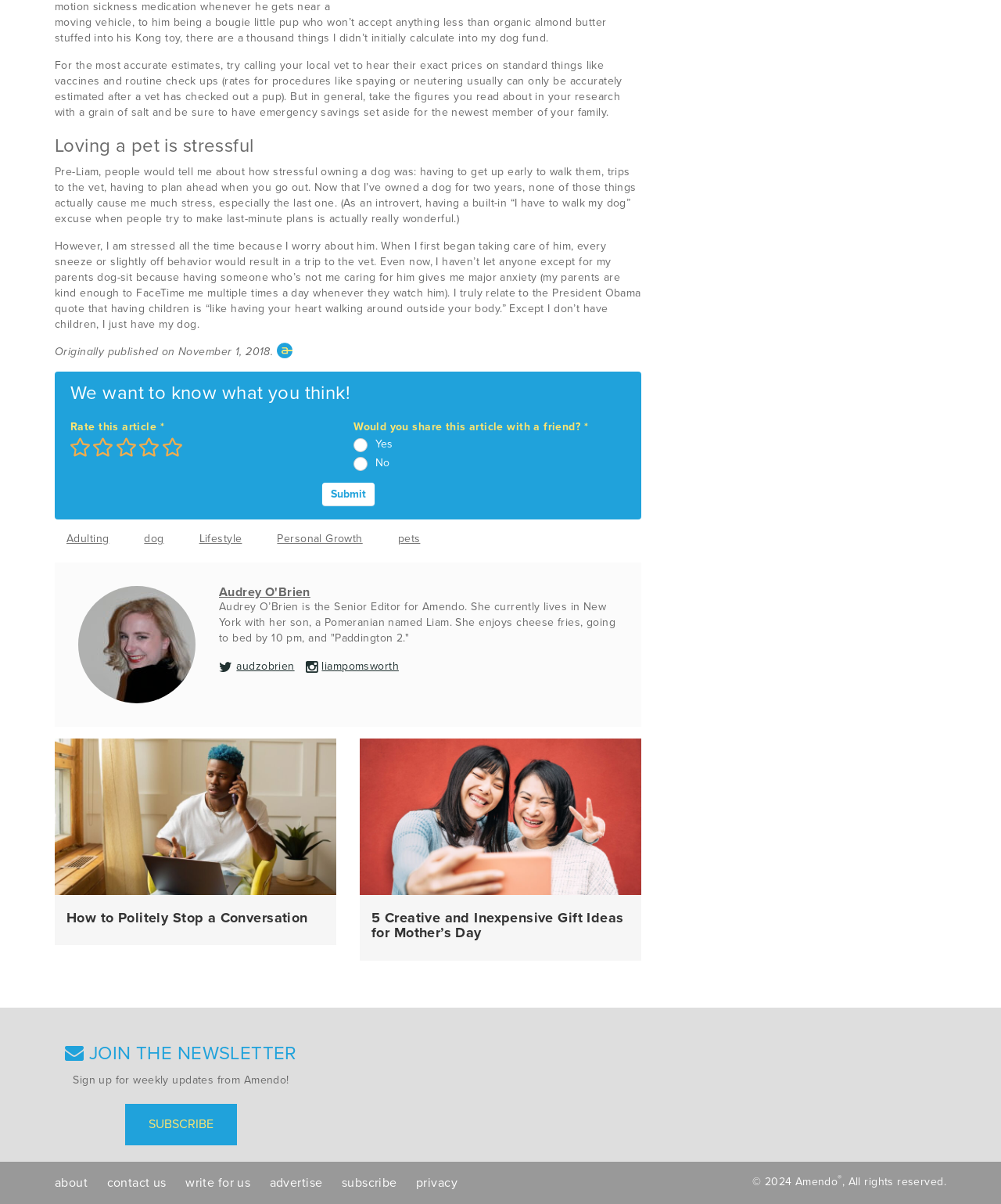Can you specify the bounding box coordinates for the region that should be clicked to fulfill this instruction: "Read the article 'How to Politely Stop a Conversation'".

[0.066, 0.755, 0.308, 0.769]